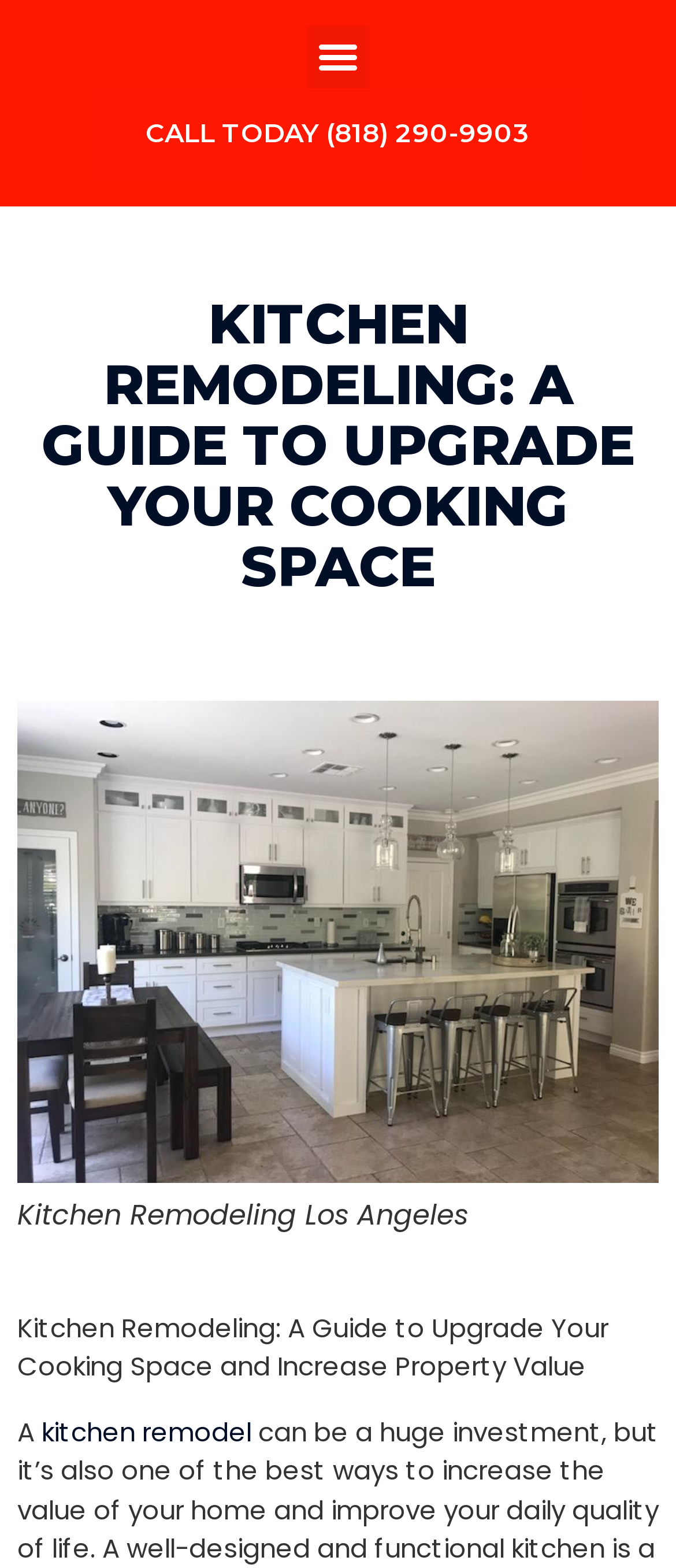Identify and provide the text content of the webpage's primary headline.

KITCHEN REMODELING: A GUIDE TO UPGRADE YOUR COOKING SPACE